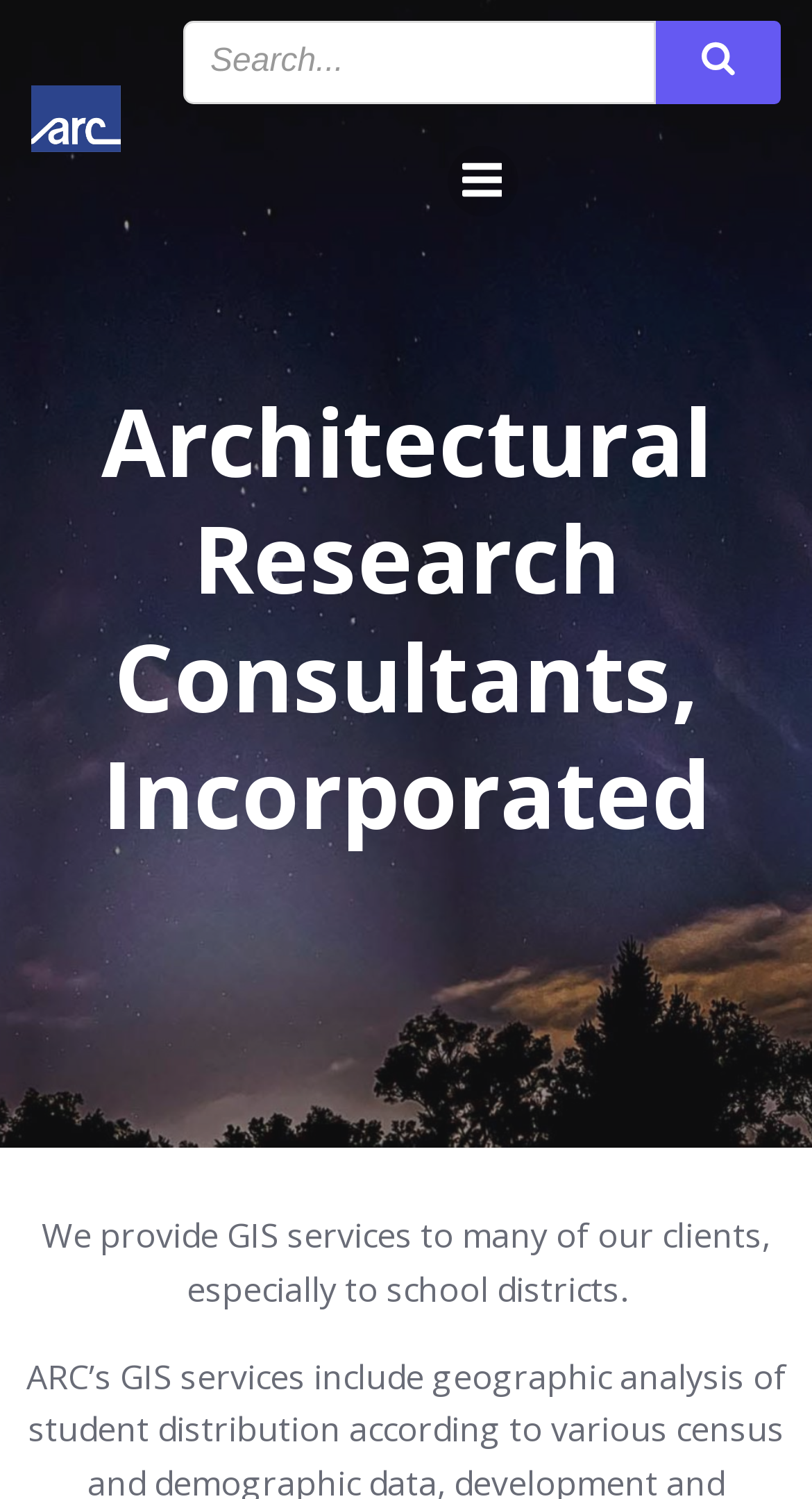Determine the title of the webpage and give its text content.

Architectural Research Consultants, Incorporated